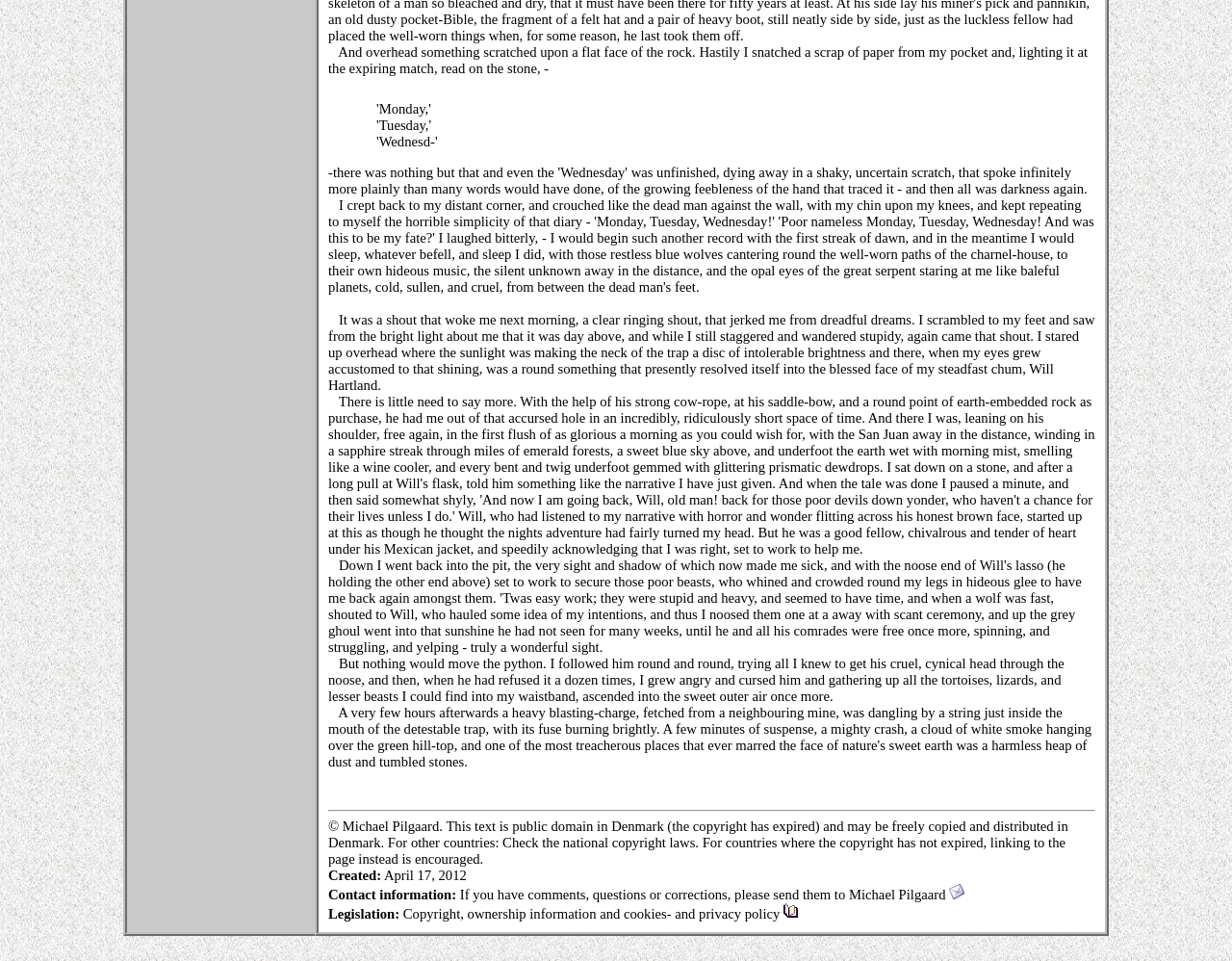Who is the author of the text?
Use the image to answer the question with a single word or phrase.

Michael Pilgaard